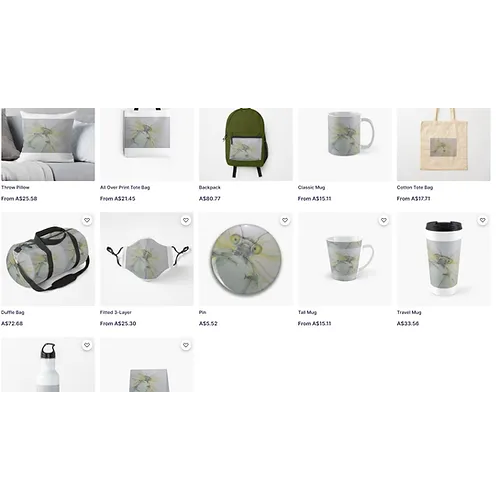Provide a single word or phrase to answer the given question: 
How many products feature the dragonfly design?

10